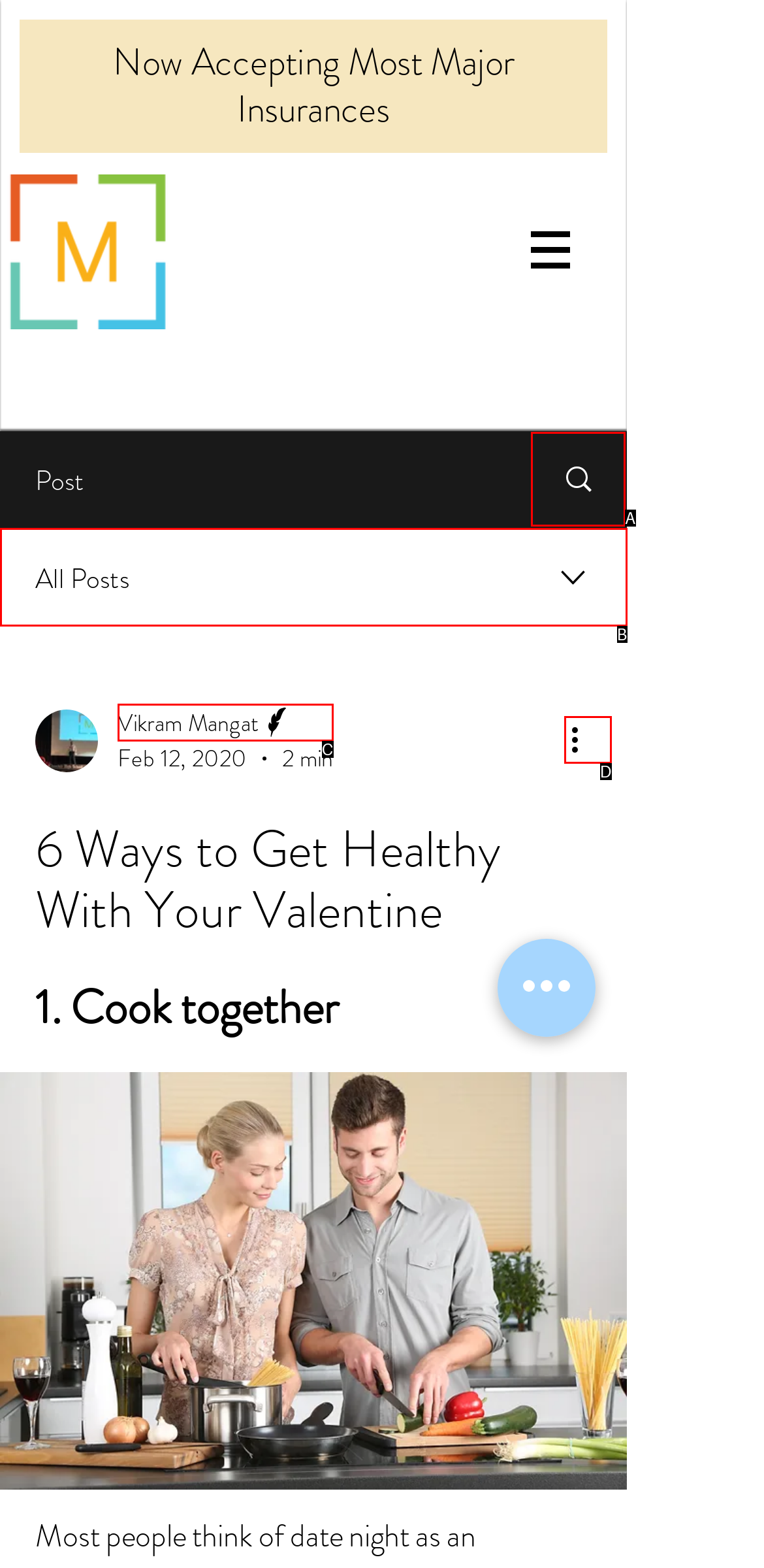From the description: Vikram Mangat, identify the option that best matches and reply with the letter of that option directly.

C